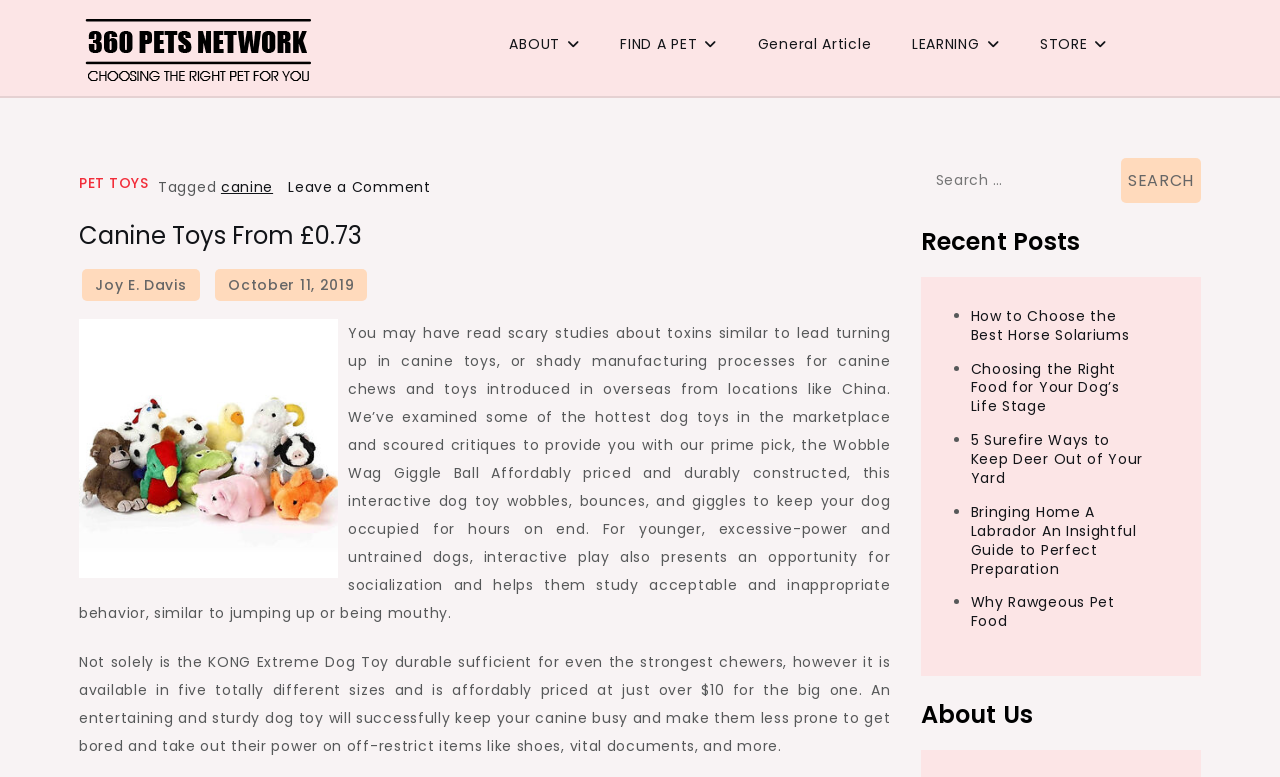Explain the webpage's design and content in an elaborate manner.

This webpage is about canine toys and pet care. At the top, there is a logo and a link to "360 Pets Network" on the left, and a navigation menu with links to "ABOUT", "FIND A PET", "General Article", "LEARNING", and "STORE" on the right. Below the navigation menu, there is a header section with a heading "Canine Toys From £0.73" and a subheading "Choosing The Right Pet For You".

On the left side of the page, there is a section with a heading "PET TOYS" and a tag "canine". Below this section, there is a link to "Leave a Comment on Canine Toys From £0.73". 

The main content of the page is an article about canine toys, which discusses the importance of choosing safe and durable toys for dogs. The article is divided into two paragraphs, with an image of a pet toy in between. The first paragraph talks about the risks of toxins in canine toys and the importance of interactive play for dogs. The second paragraph recommends two dog toys, the Wobble Wag Giggle Ball and the KONG Extreme Dog Toy, which are durable and affordable.

On the right side of the page, there is a search box with a button labeled "Search". Below the search box, there is a section with a heading "Recent Posts" that lists five recent articles related to pet care, including "How to Choose the Best Horse Solariums" and "Choosing the Right Food for Your Dog’s Life Stage". At the bottom of the page, there is a section with a heading "About Us".